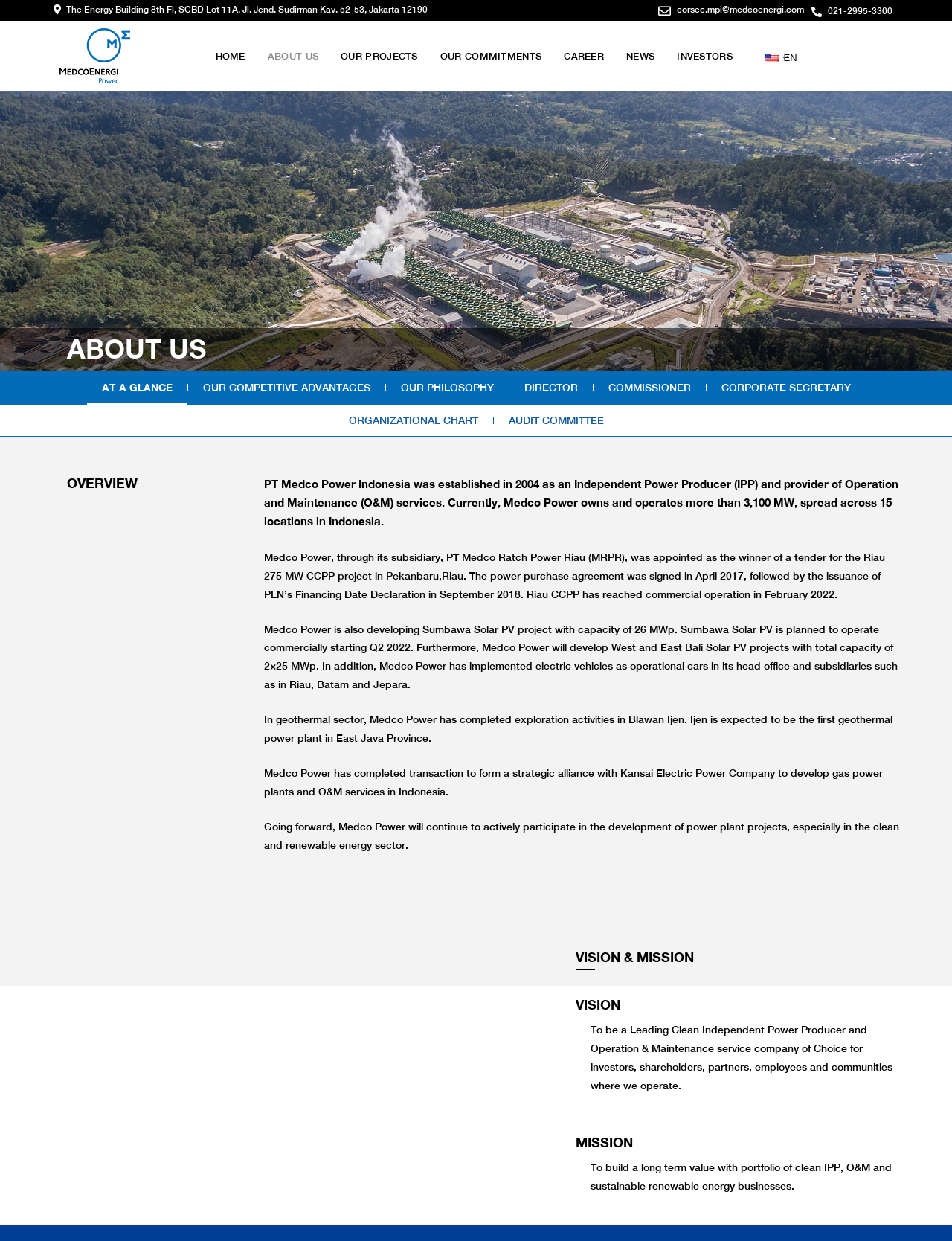Give a detailed overview of the webpage's appearance and contents.

The webpage is about PT Medco Power Indonesia, an Independent Power Producer (IPP) and provider of Operation and Maintenance (O&M) services. At the top, there is a heading with the company's address, email, and phone number. Below this, there is a navigation menu with links to different sections of the website, including Home, About Us, Our Projects, Our Commitments, Career, News, and Investors.

The main content of the page is divided into several sections. The first section is an overview of the company, which includes a brief description of its history and services. This is followed by a section with links to different sub-pages, including AT A GLANCE, OUR COMPETITIVE ADVANTAGES, OUR PHILOSOPHY, and others.

The next section is a series of paragraphs that provide more information about the company's projects and achievements. These include the Riau 275 MW CCPP project, the Sumbawa Solar PV project, and the development of electric vehicles. There is also a section about the company's geothermal sector, including the completion of exploration activities in Blawan Ijen.

Further down the page, there is a section about the company's vision and mission. The vision is to be a leading clean independent power producer and operation & maintenance service company, while the mission is to build long-term value with a portfolio of clean IPP, O&M, and sustainable renewable energy businesses.

Throughout the page, there are several headings and subheadings that help to organize the content and provide a clear structure. The text is accompanied by a few images, including a flag icon representing the English language. Overall, the page provides a comprehensive overview of PT Medco Power Indonesia's services, projects, and goals.